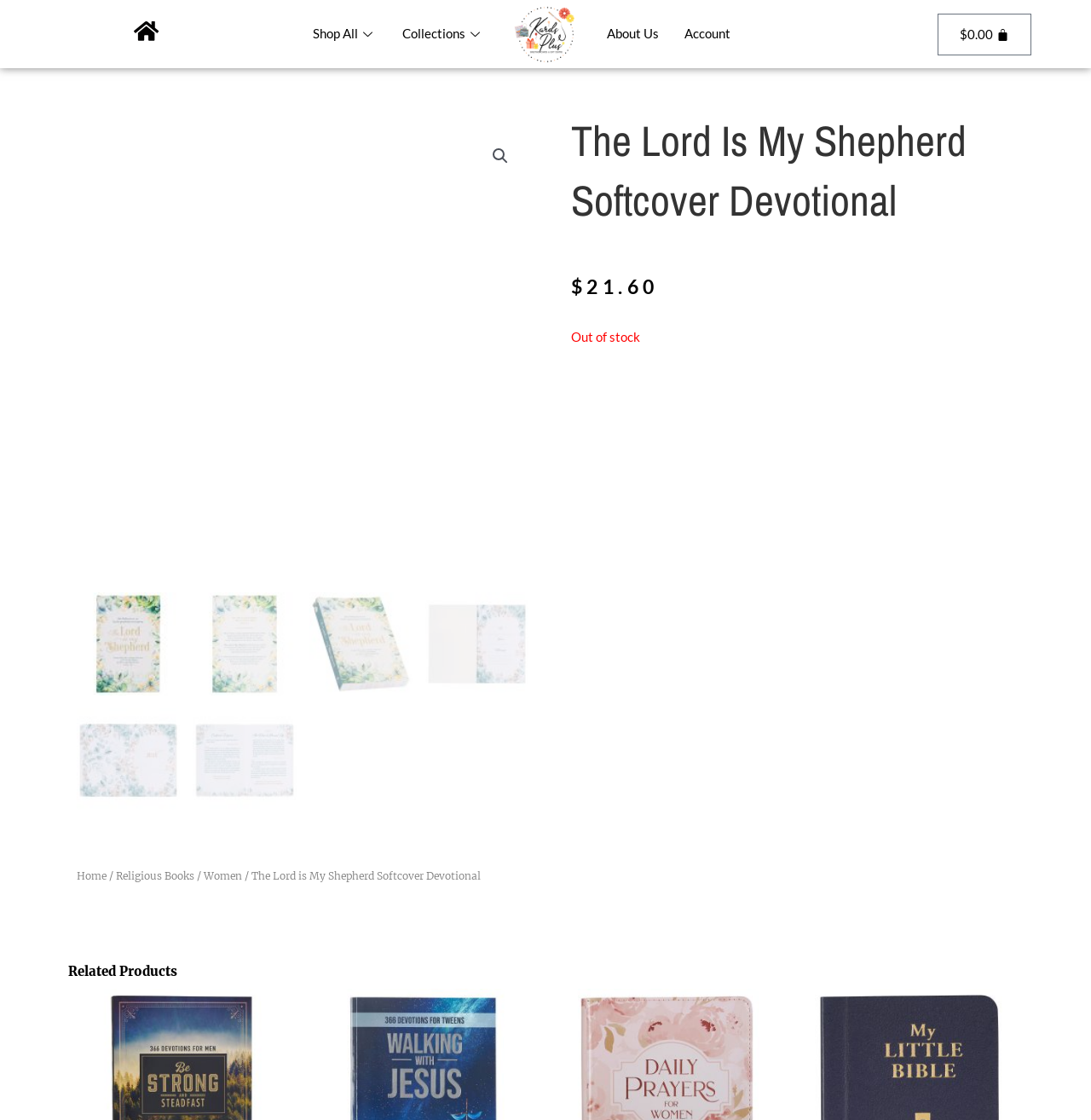From the element description $0.00 0 Cart, predict the bounding box coordinates of the UI element. The coordinates must be specified in the format (top-left x, top-left y, bottom-right x, bottom-right y) and should be within the 0 to 1 range.

[0.859, 0.012, 0.945, 0.049]